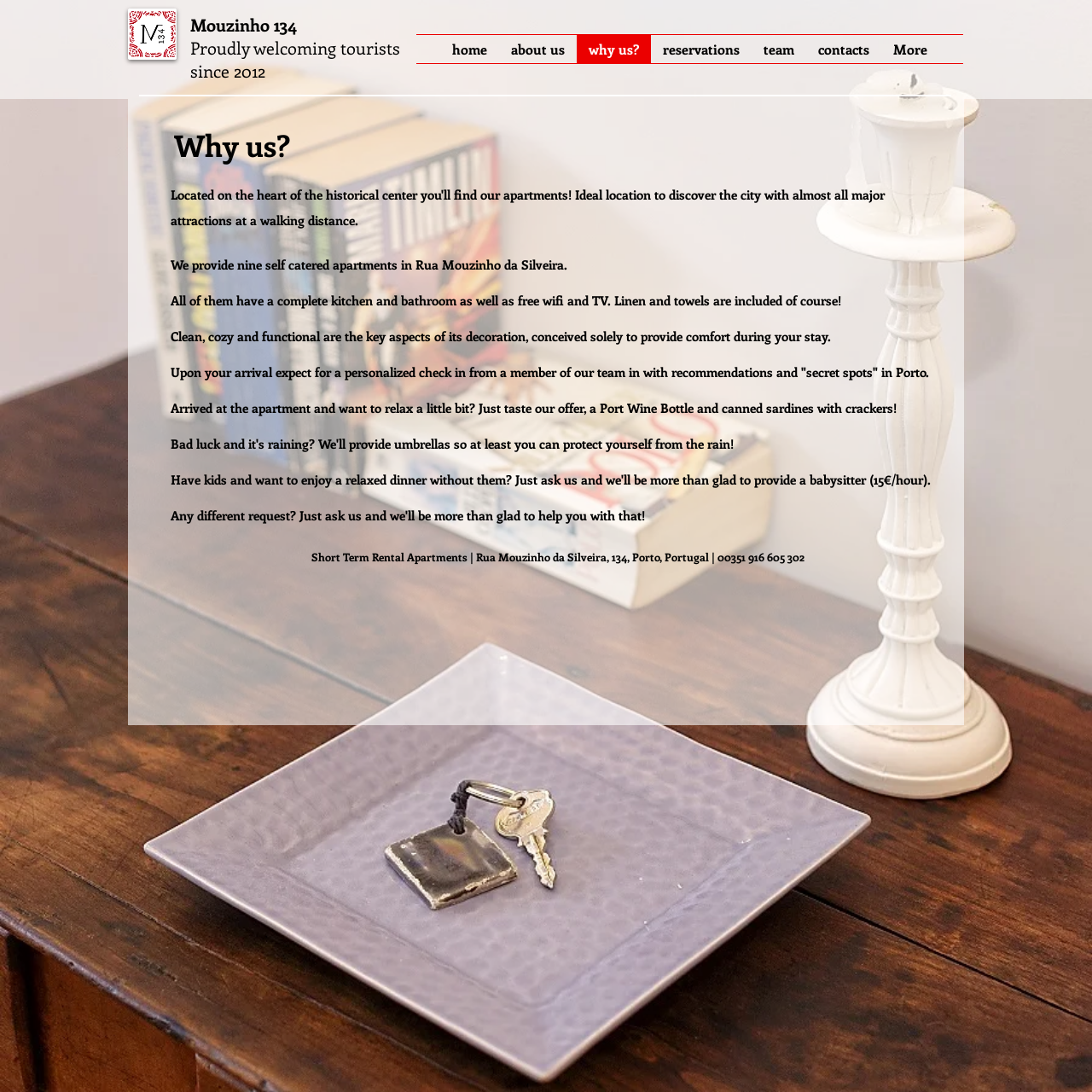Predict the bounding box of the UI element that fits this description: "team".

[0.688, 0.032, 0.738, 0.058]